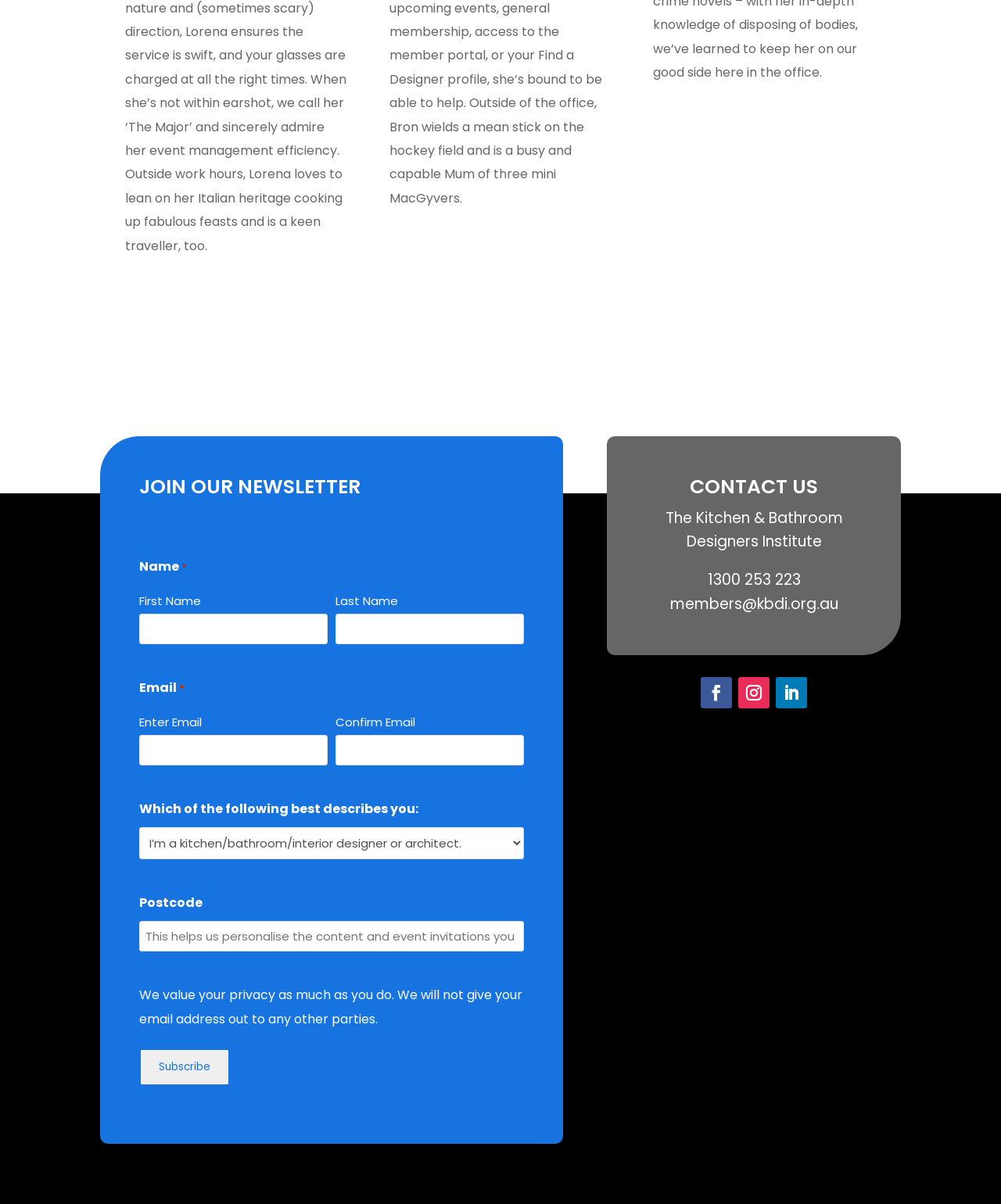Determine the bounding box coordinates of the clickable element necessary to fulfill the instruction: "Learn about the researcher Dr Anju Curumsing". Provide the coordinates as four float numbers within the 0 to 1 range, i.e., [left, top, right, bottom].

None